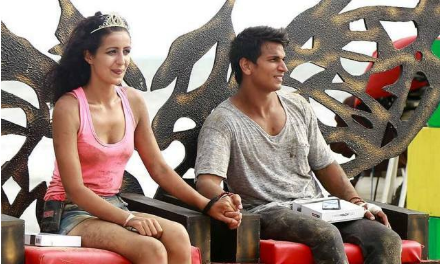What type of challenges did Prince and Anuki face during the season?
Please provide a comprehensive and detailed answer to the question.

According to the caption, Prince and Anuki faced gritty challenges during the season, which is reflected in their casual attire, indicating that the competition was tough and demanding.